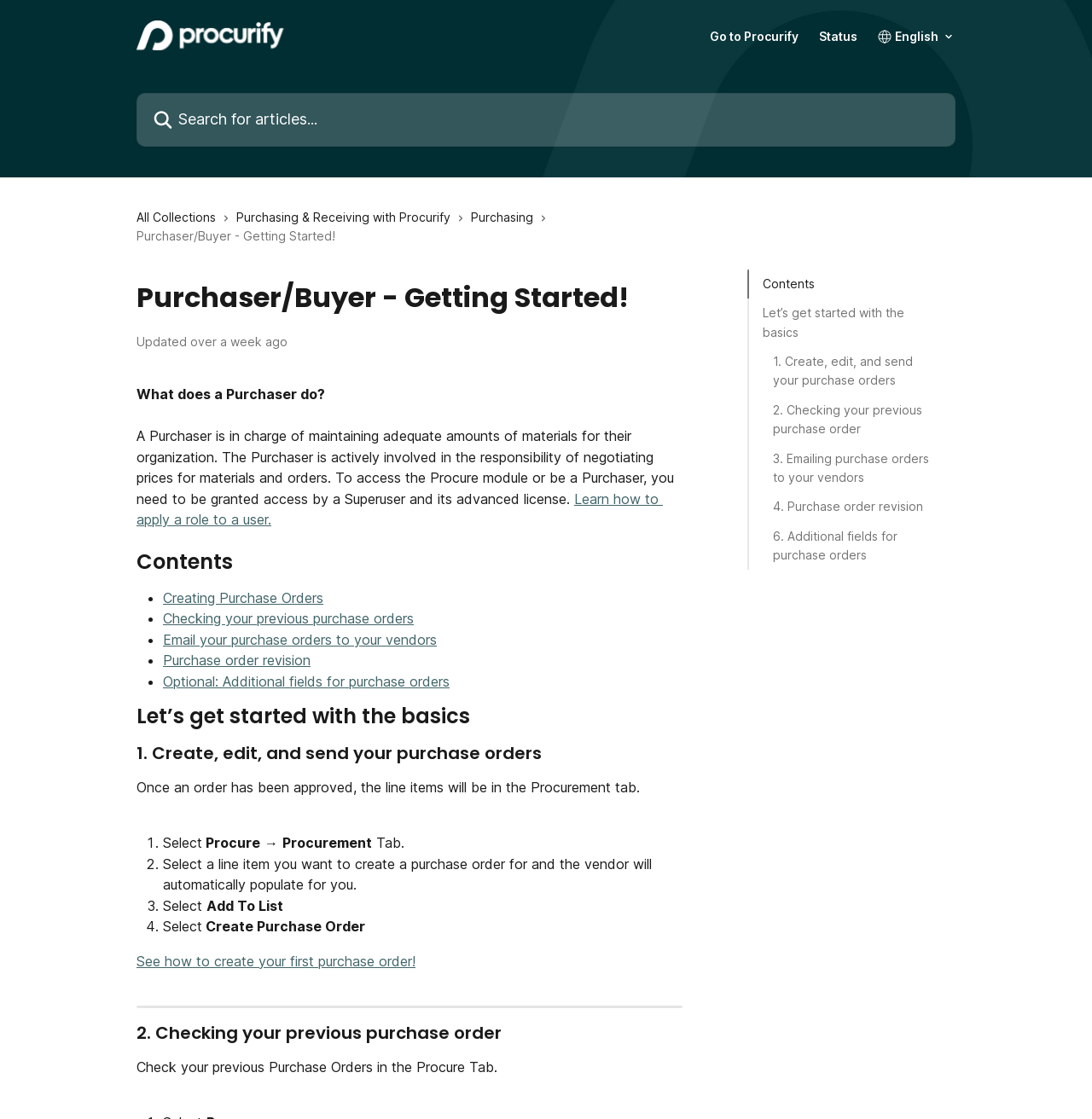Determine the bounding box coordinates for the area that needs to be clicked to fulfill this task: "View 'Chandrababu Naidu will take oath as CM for the fourth time today, from PM Modi to Amit Shah will be present – India TV Hindi'". The coordinates must be given as four float numbers between 0 and 1, i.e., [left, top, right, bottom].

None